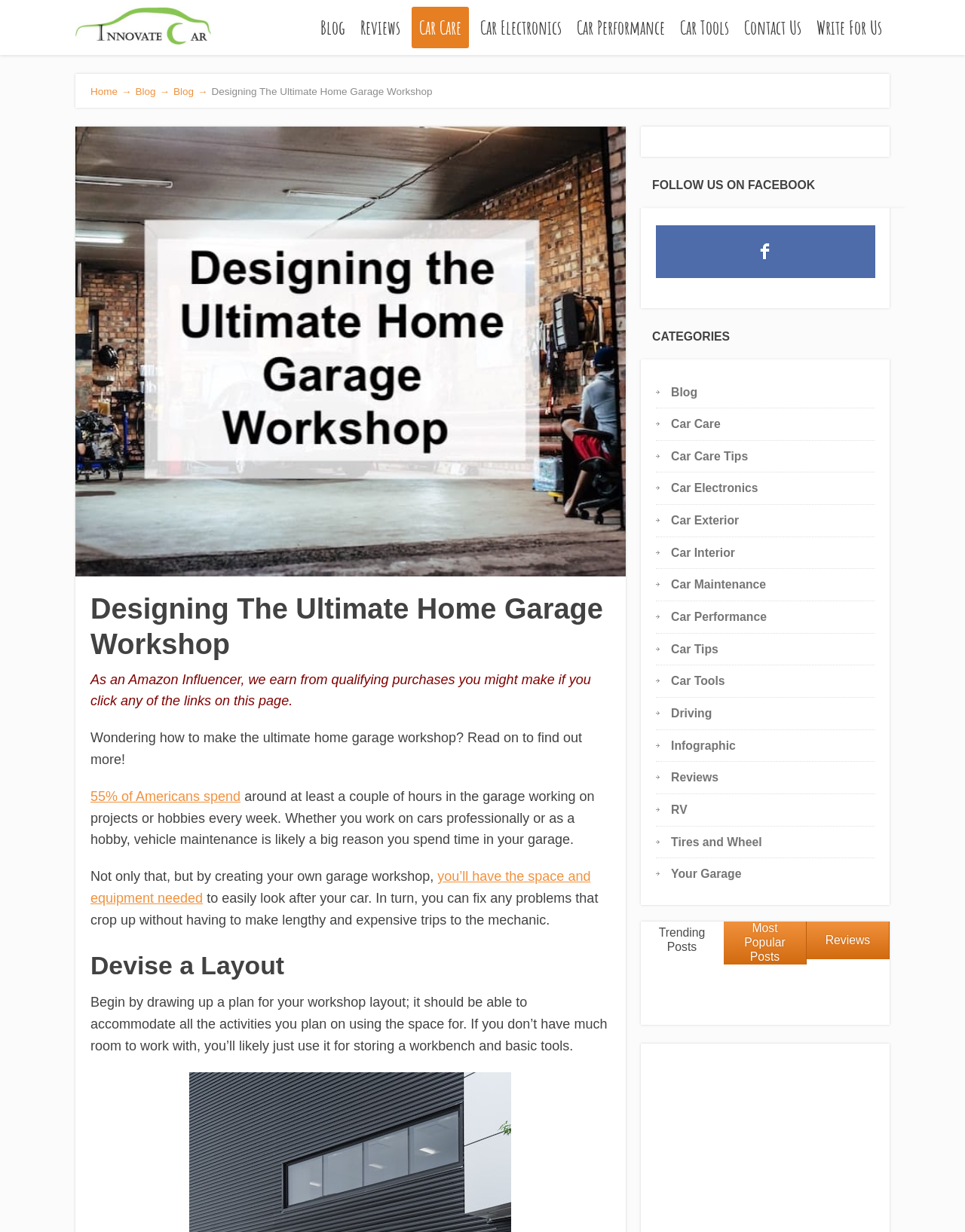Please locate the bounding box coordinates for the element that should be clicked to achieve the following instruction: "Read the article 'Designing The Ultimate Home Garage Workshop'". Ensure the coordinates are given as four float numbers between 0 and 1, i.e., [left, top, right, bottom].

[0.094, 0.48, 0.633, 0.538]